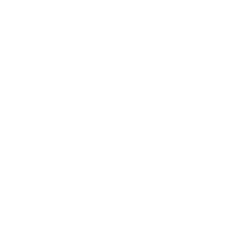Please provide a one-word or phrase answer to the question: 
How much does the bracelet cost?

$12.99